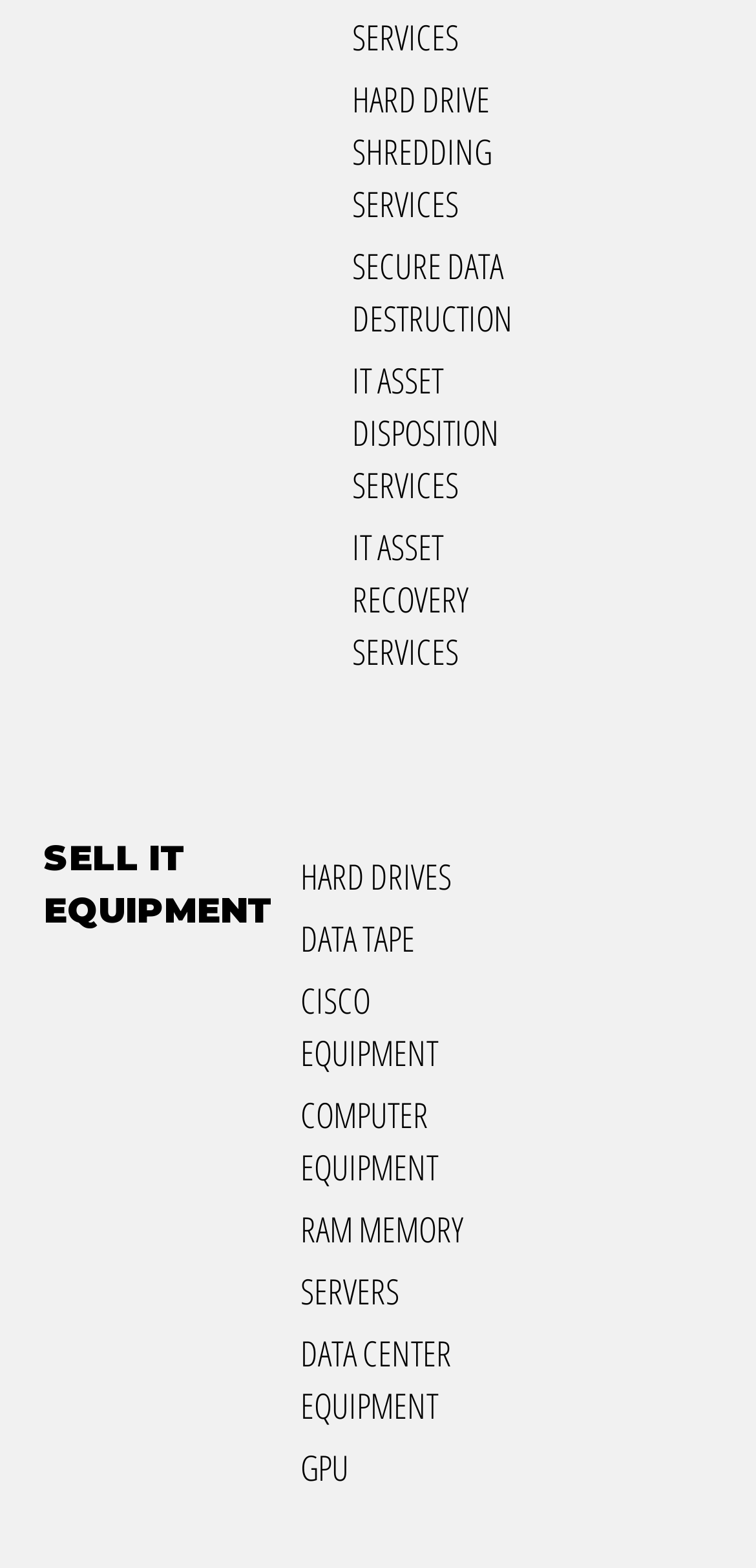How many links are related to data storage on this webpage?
Look at the image and respond to the question as thoroughly as possible.

The links 'HARD DRIVES', 'DATA TAPE', and 'RAM MEMORY' are all related to data storage, which is a key aspect of IT equipment.